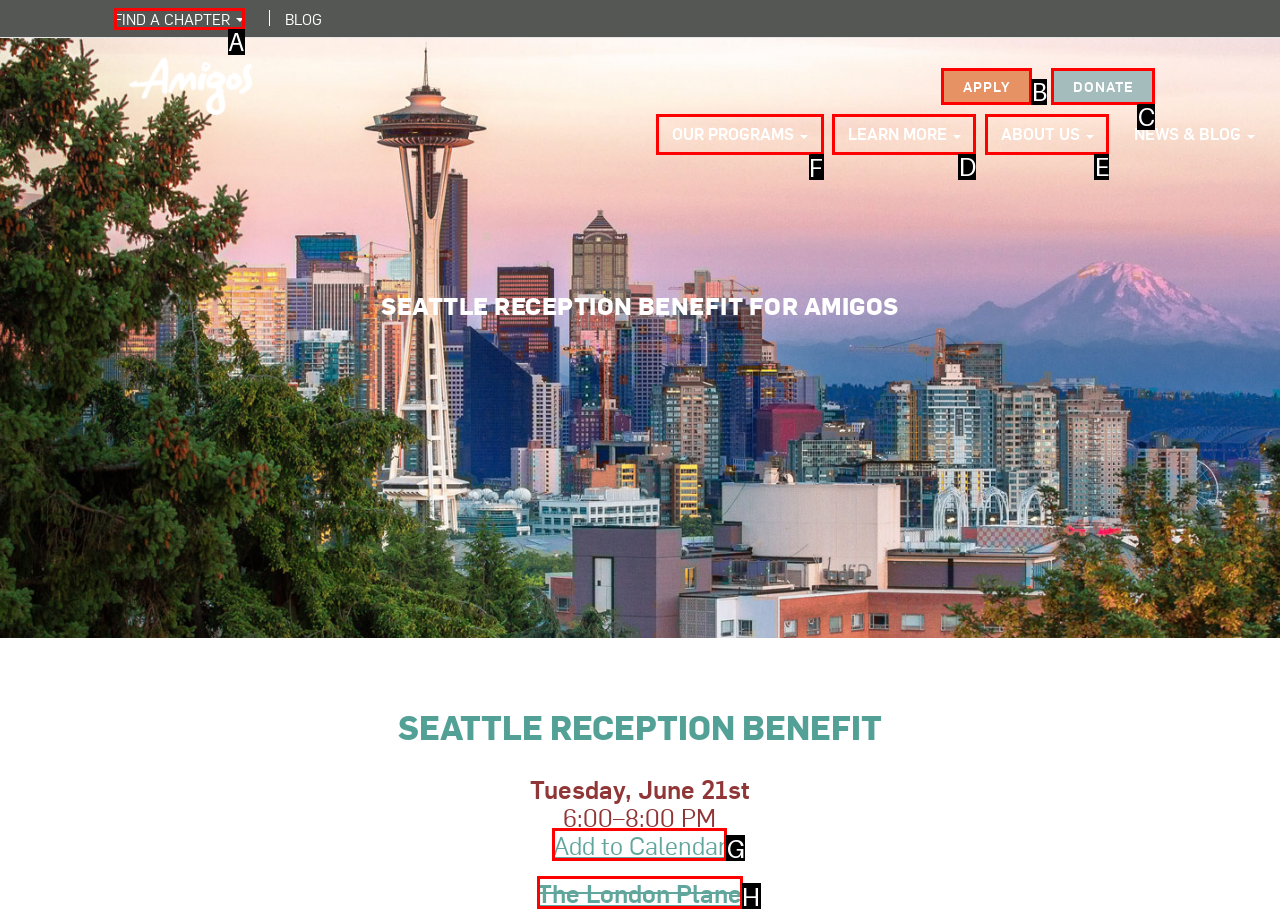From the options shown in the screenshot, tell me which lettered element I need to click to complete the task: Click OUR PROGRAMS.

F